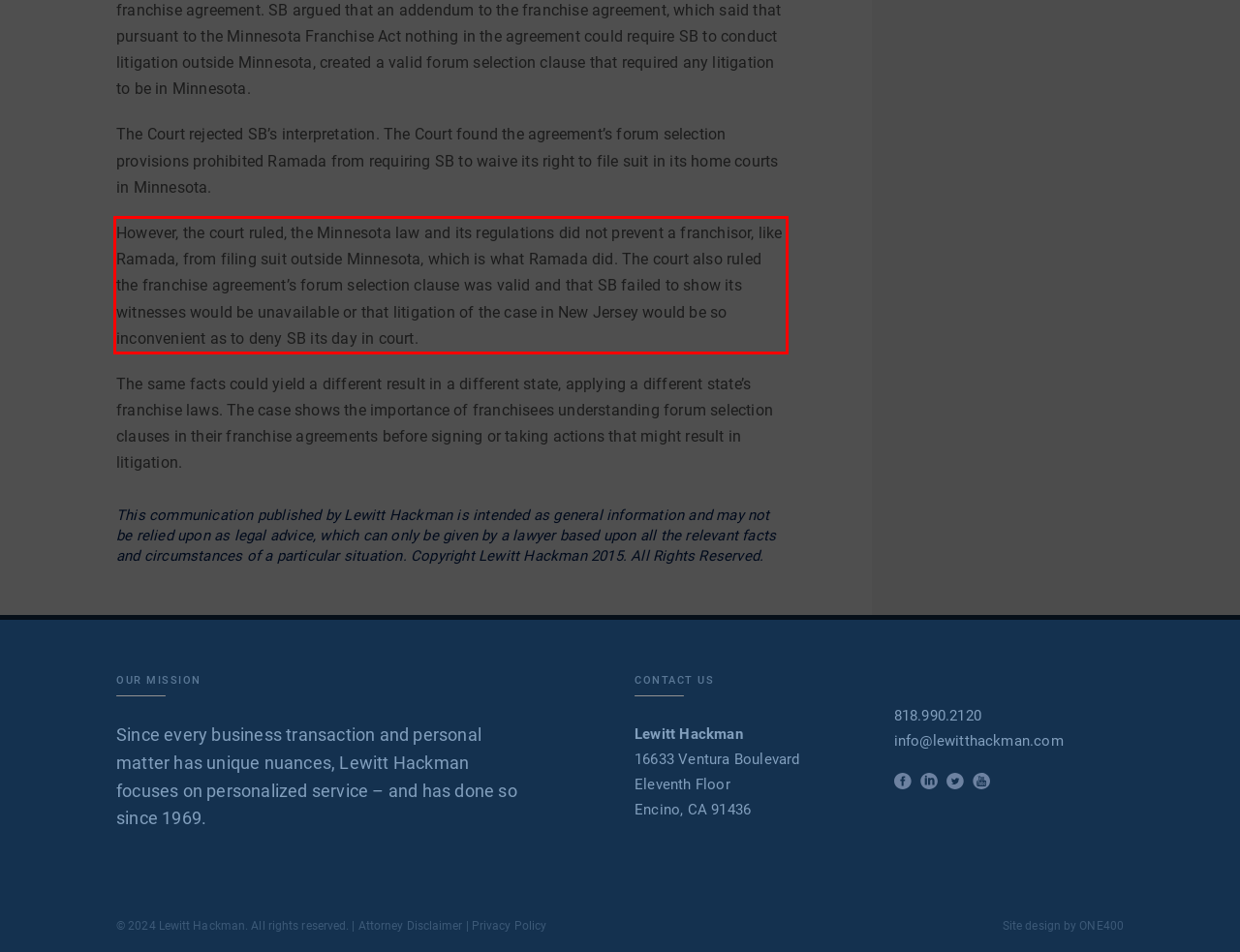You have a screenshot of a webpage, and there is a red bounding box around a UI element. Utilize OCR to extract the text within this red bounding box.

However, the court ruled, the Minnesota law and its regulations did not prevent a franchisor, like Ramada, from filing suit outside Minnesota, which is what Ramada did. The court also ruled the franchise agreement’s forum selection clause was valid and that SB failed to show its witnesses would be unavailable or that litigation of the case in New Jersey would be so inconvenient as to deny SB its day in court.